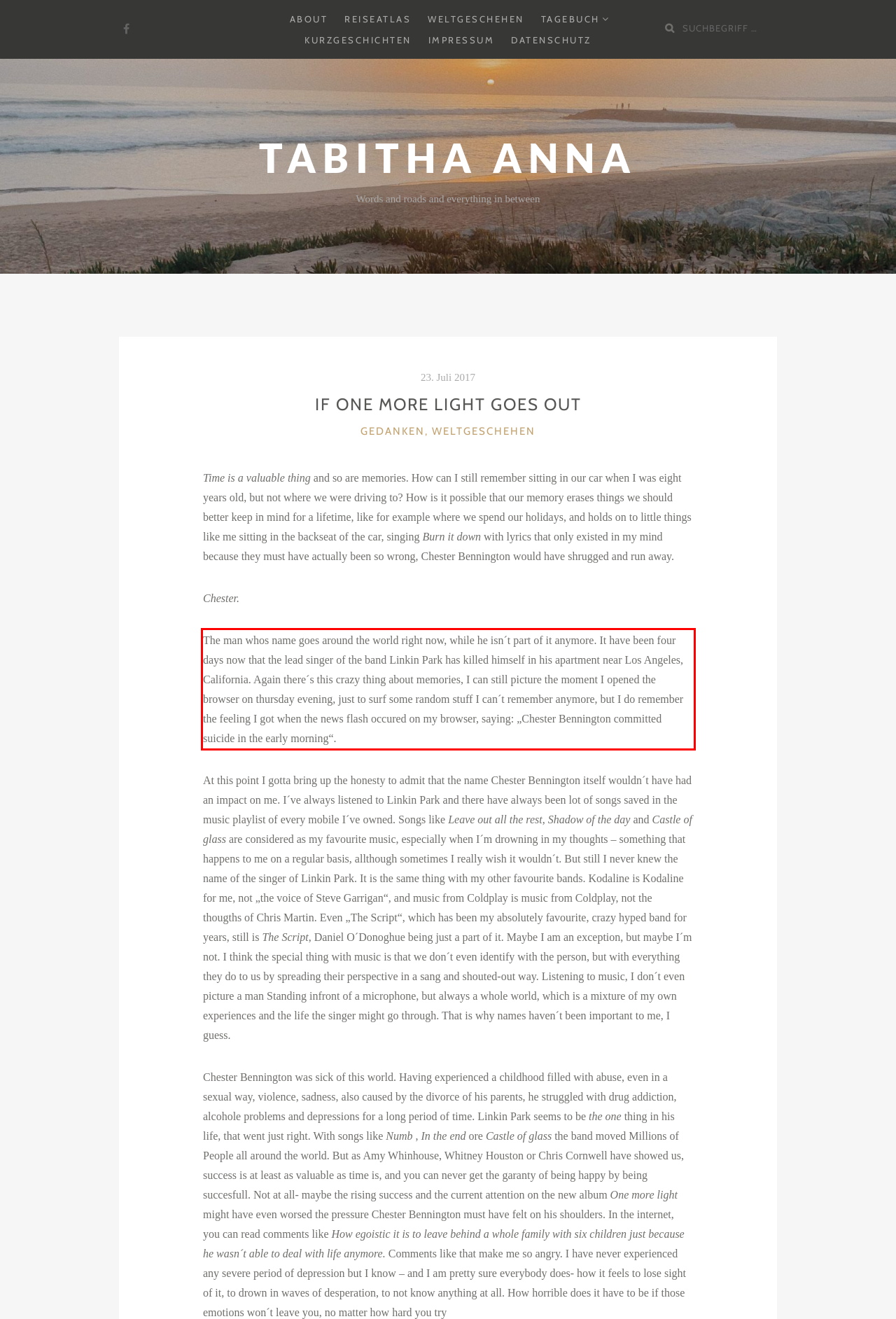In the given screenshot, locate the red bounding box and extract the text content from within it.

The man whos name goes around the world right now, while he isn´t part of it anymore. It have been four days now that the lead singer of the band Linkin Park has killed himself in his apartment near Los Angeles, California. Again there´s this crazy thing about memories, I can still picture the moment I opened the browser on thursday evening, just to surf some random stuff I can´t remember anymore, but I do remember the feeling I got when the news flash occured on my browser, saying: „Chester Bennington committed suicide in the early morning“.